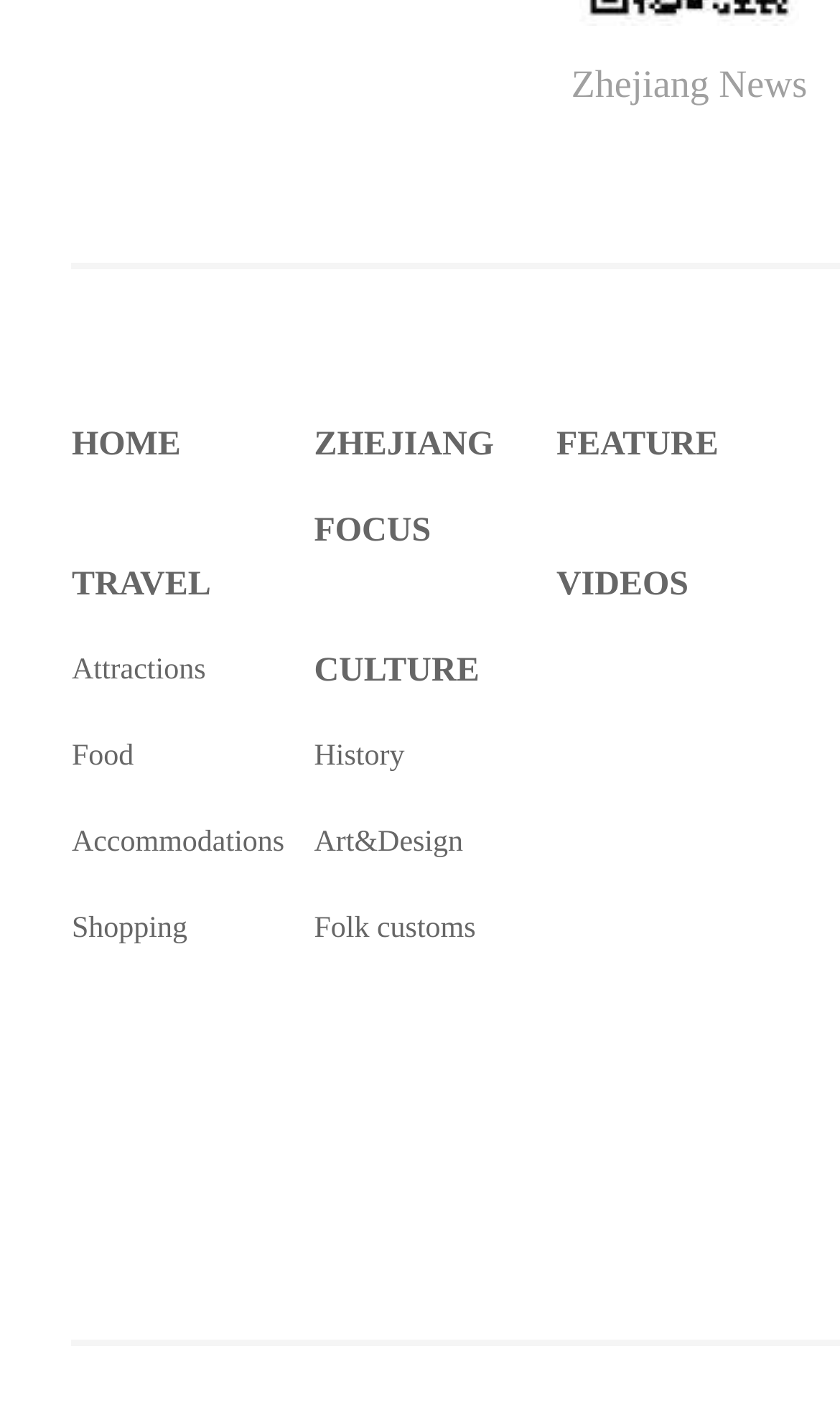Respond concisely with one word or phrase to the following query:
What is the position of the 'CULTURE' link in the top navigation bar?

Middle